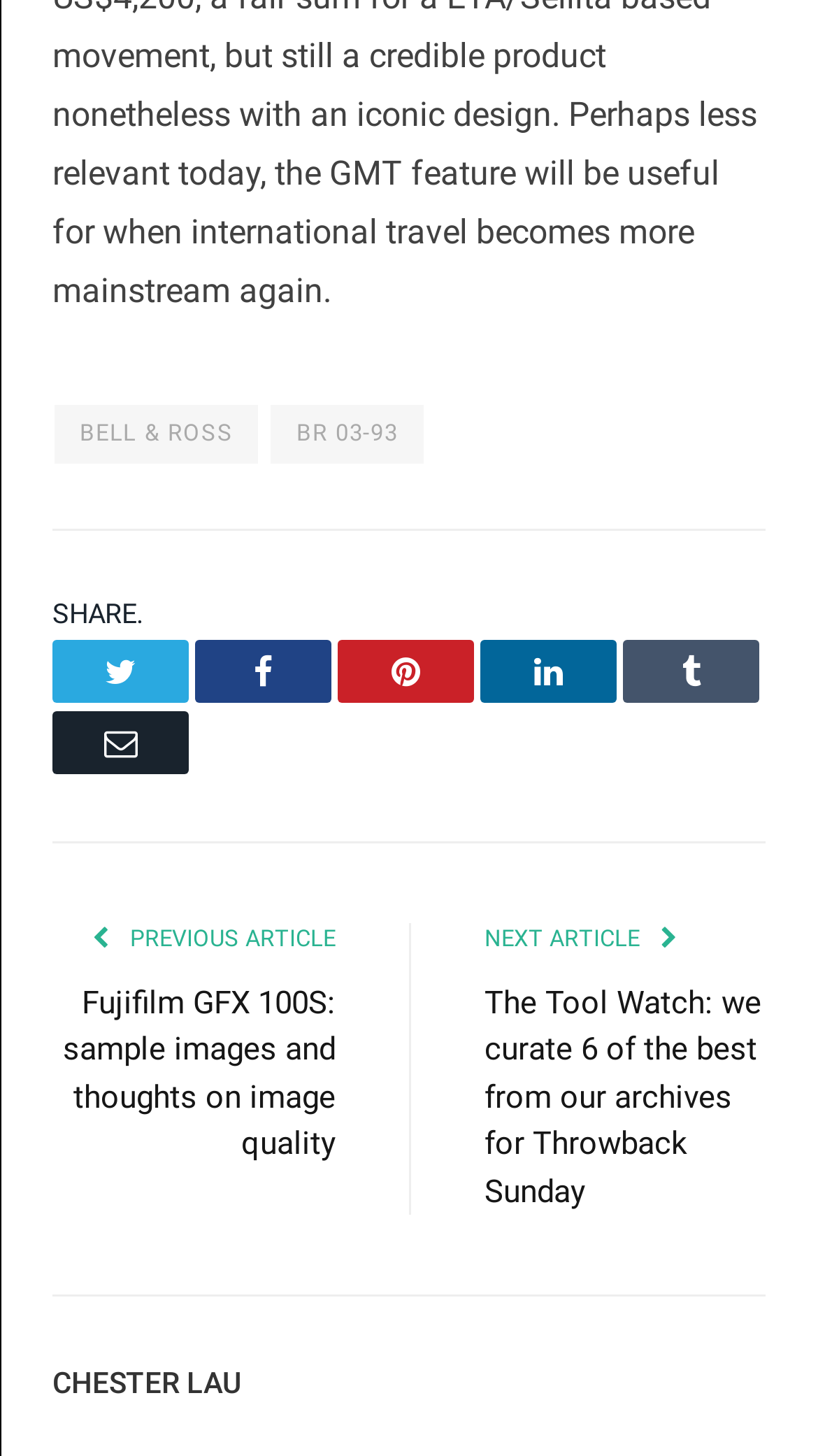Please determine the bounding box coordinates of the element to click on in order to accomplish the following task: "Visit the European Public Health Alliance website". Ensure the coordinates are four float numbers ranging from 0 to 1, i.e., [left, top, right, bottom].

None